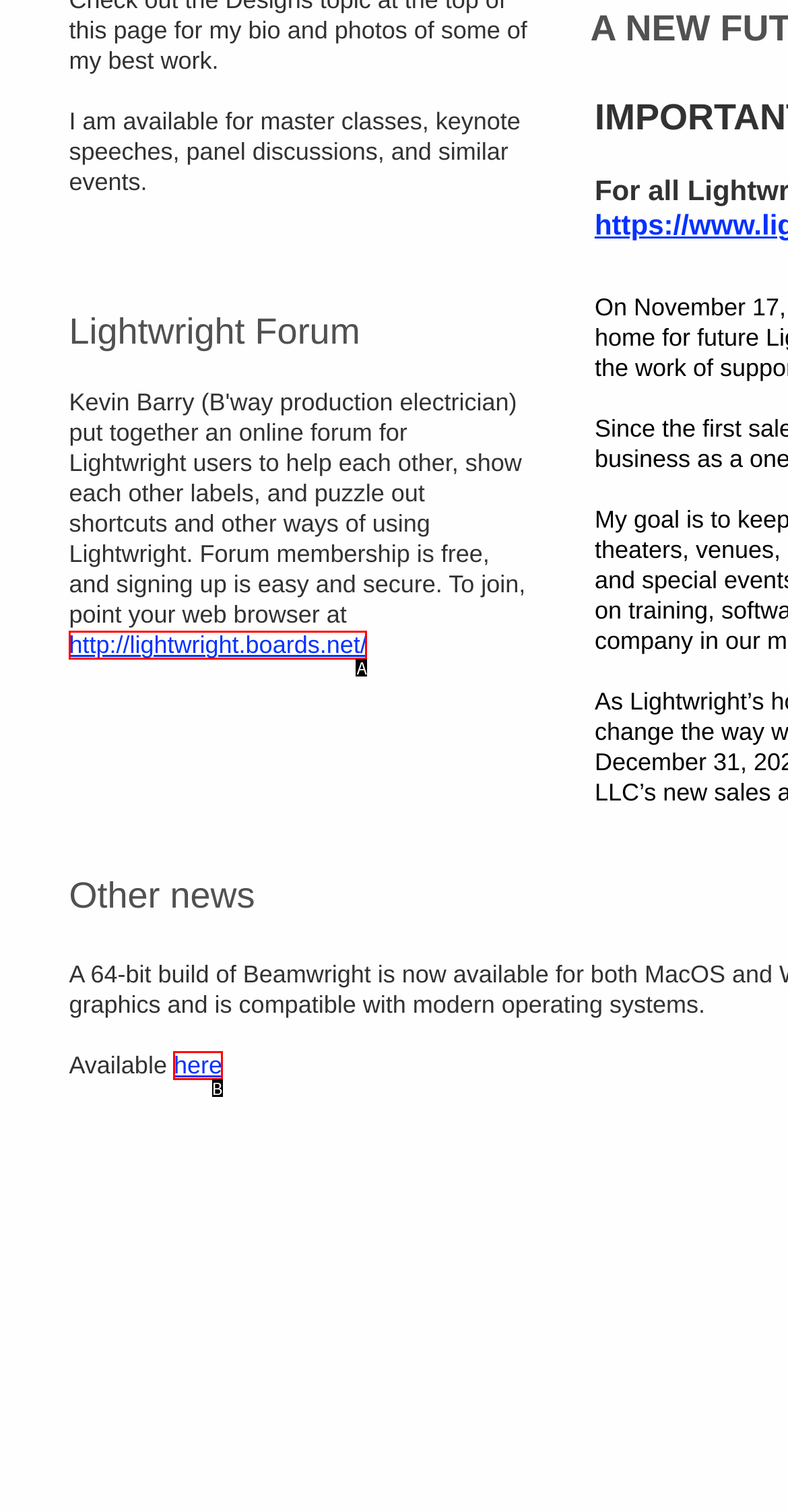Choose the option that best matches the element: here
Respond with the letter of the correct option.

B